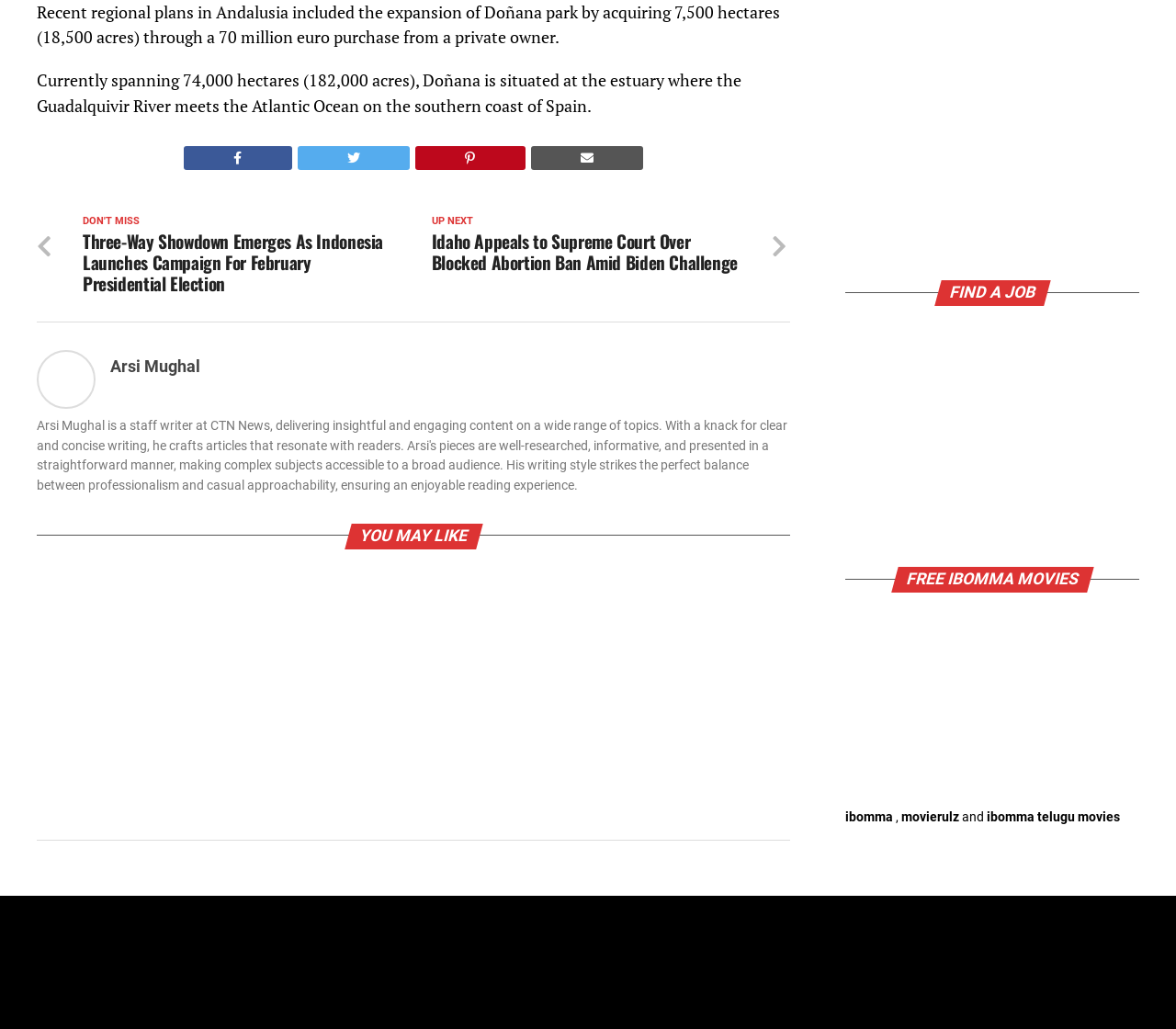Identify the bounding box coordinates of the clickable section necessary to follow the following instruction: "Email TNA Australia". The coordinates should be presented as four float numbers from 0 to 1, i.e., [left, top, right, bottom].

None